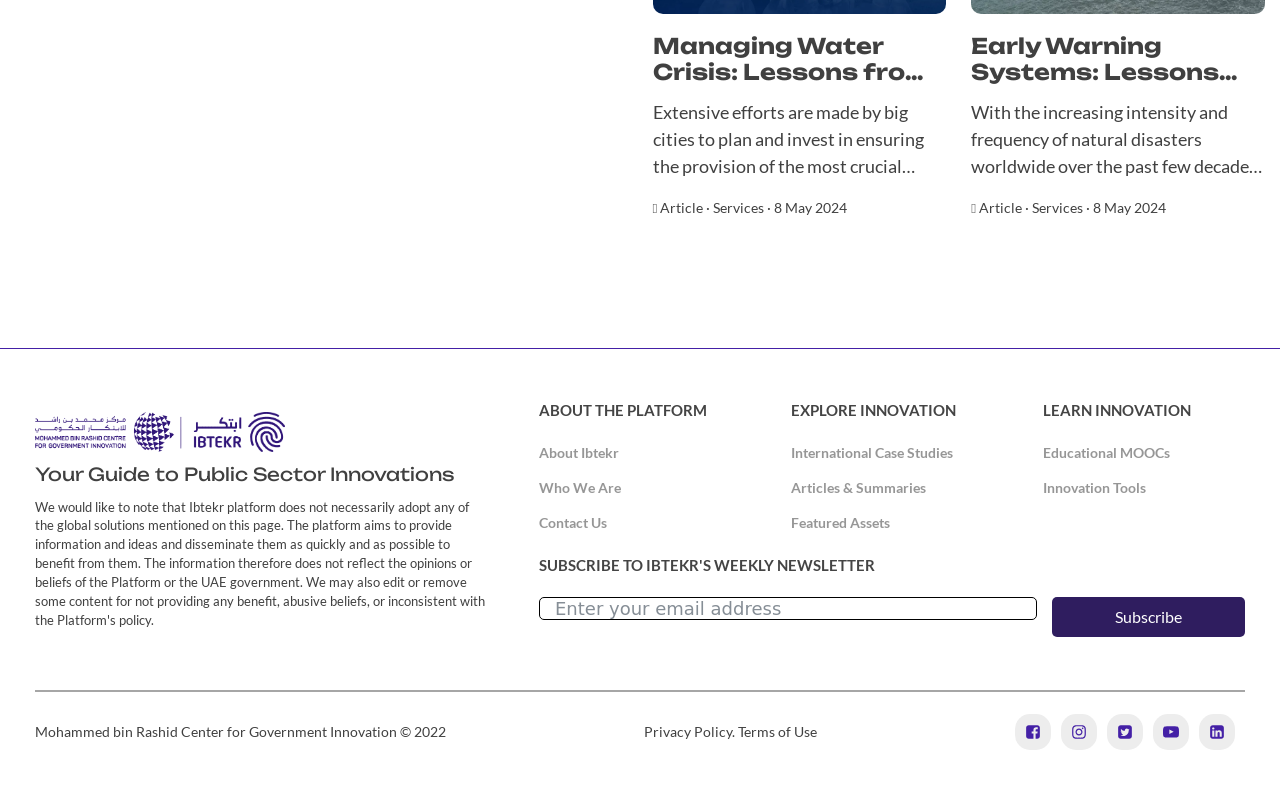Specify the bounding box coordinates for the region that must be clicked to perform the given instruction: "Learn about early warning systems".

[0.759, 0.041, 0.967, 0.236]